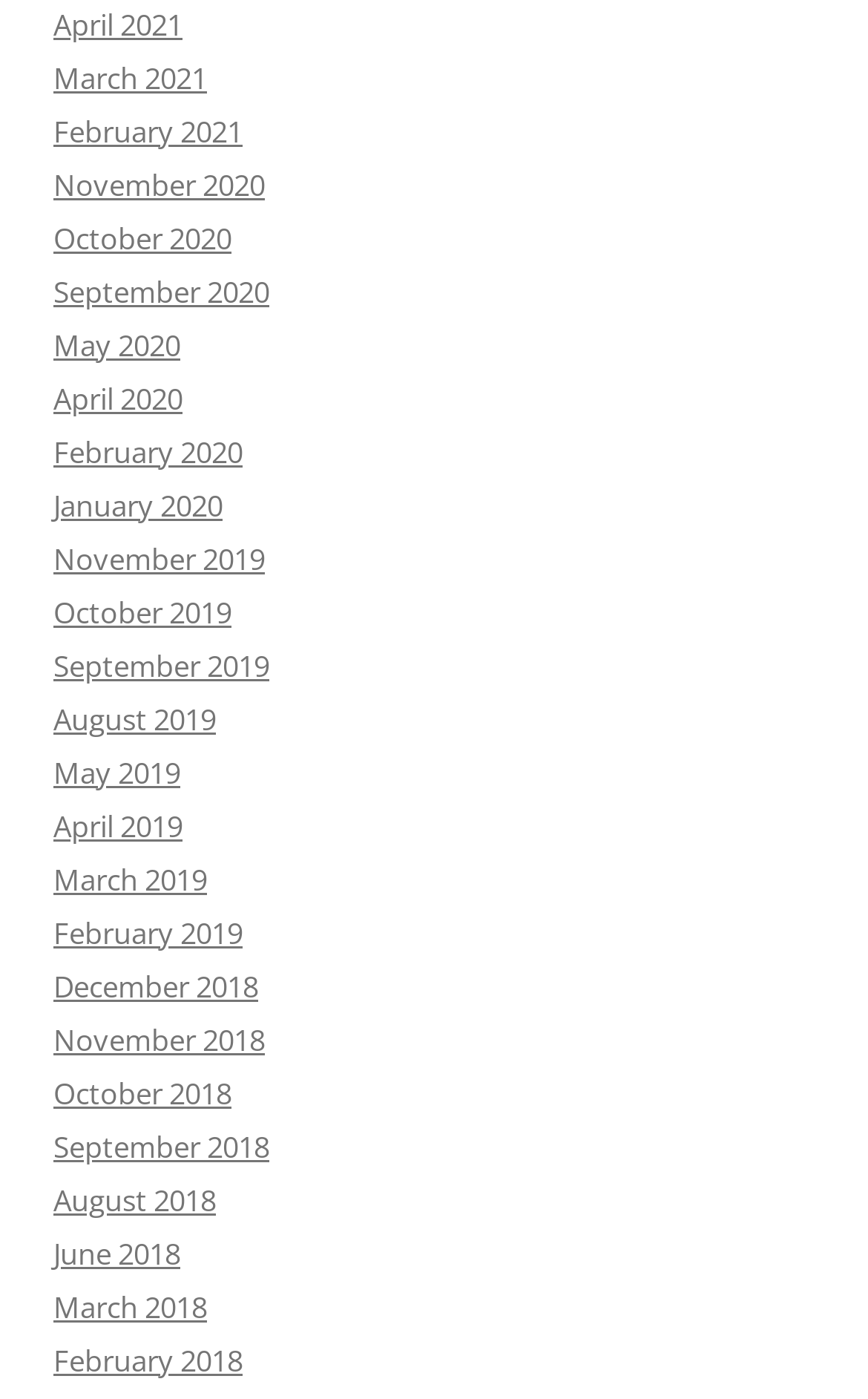Show the bounding box coordinates of the region that should be clicked to follow the instruction: "view September 2019."

[0.062, 0.461, 0.31, 0.489]